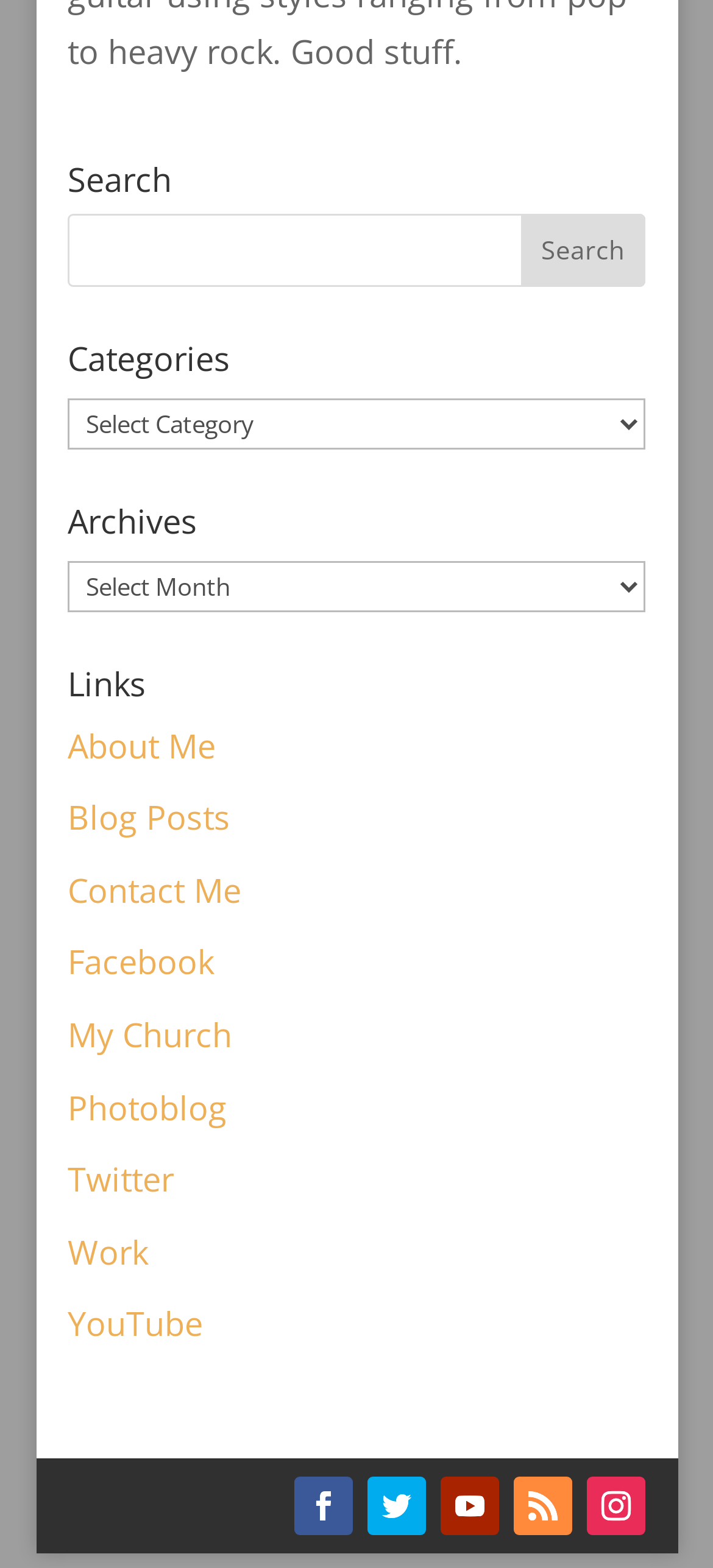Refer to the image and provide an in-depth answer to the question:
How many links are under 'Links'?

Under the 'Links' section, there are 9 links listed, including 'About Me', 'Blog Posts', 'Contact Me', 'Facebook', 'My Church', 'Photoblog', 'Twitter', 'Work', and 'YouTube'.